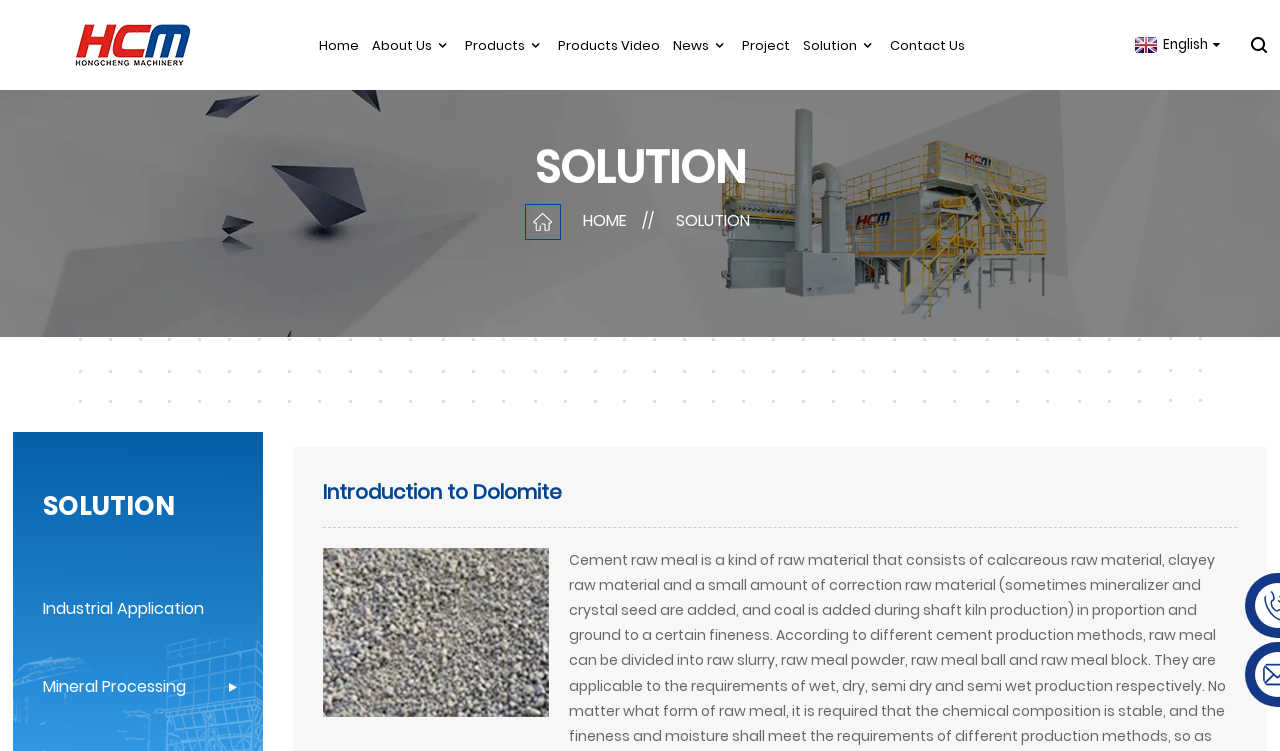Reply to the question with a single word or phrase:
What is the topic of the introduction?

Dolomite